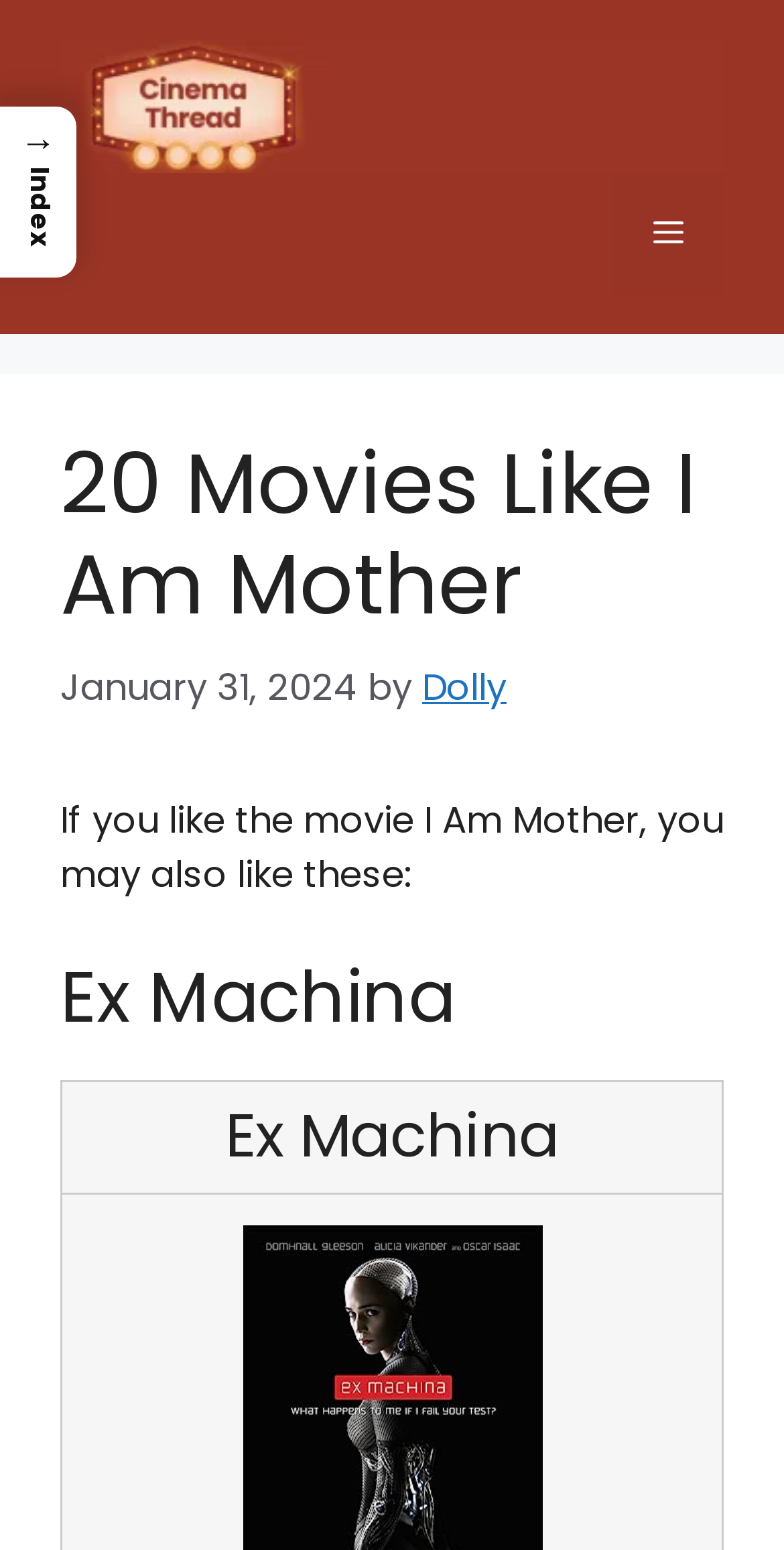Bounding box coordinates are given in the format (top-left x, top-left y, bottom-right x, bottom-right y). All values should be floating point numbers between 0 and 1. Provide the bounding box coordinate for the UI element described as: alt="cinemathread.com"

[0.077, 0.051, 0.923, 0.083]